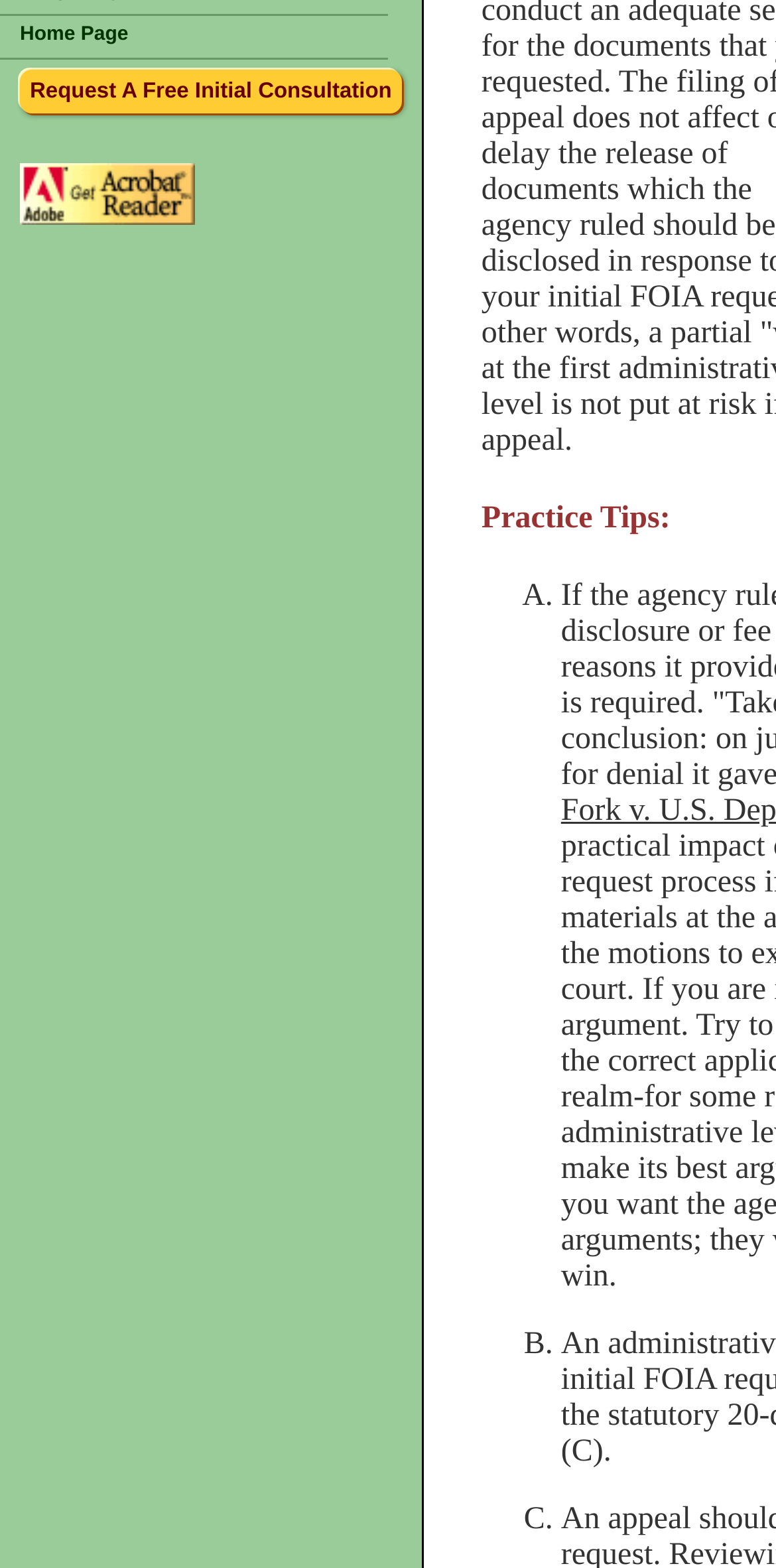Identify the bounding box of the UI element that matches this description: "Home Page".

[0.026, 0.015, 0.165, 0.029]